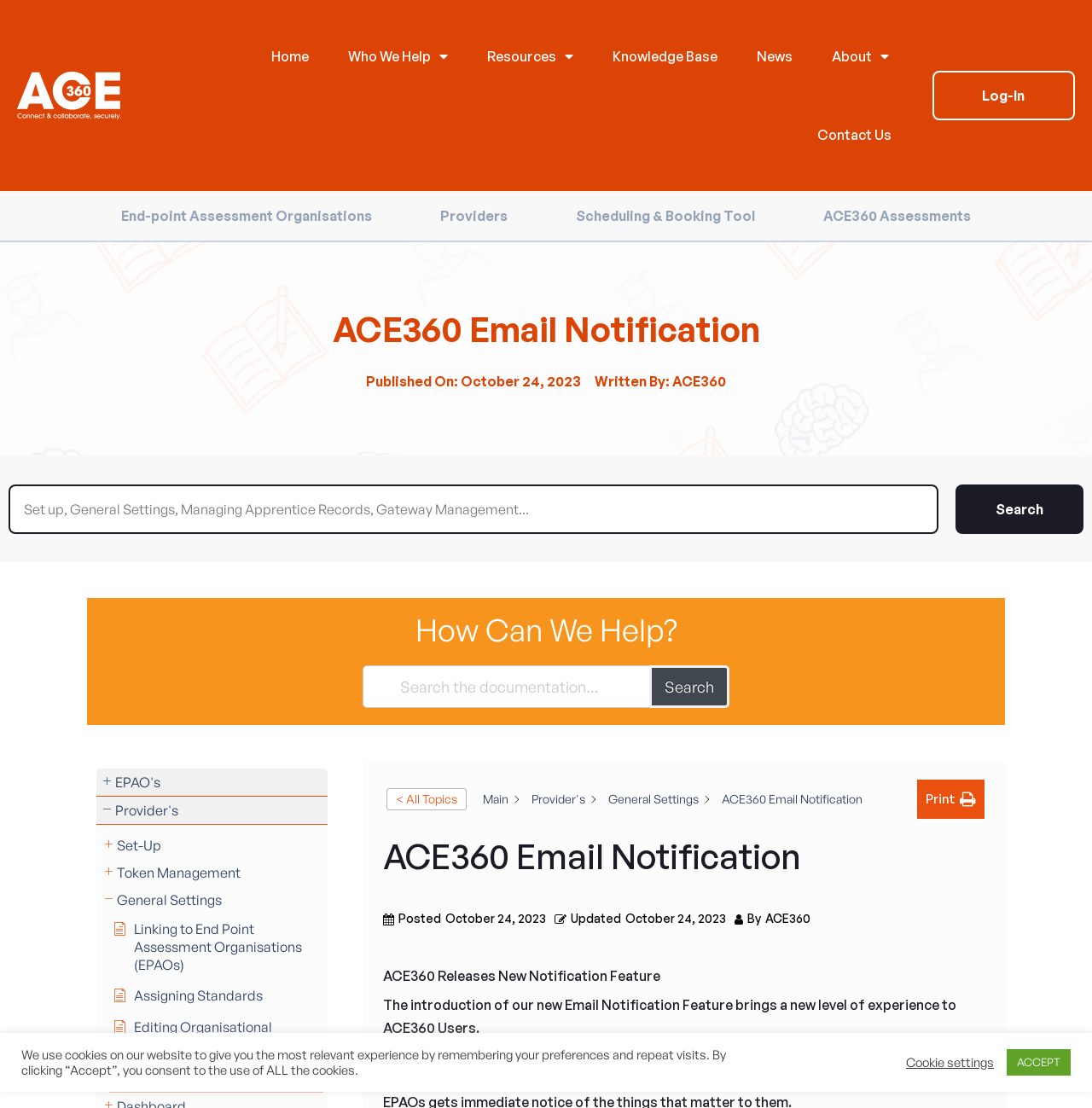Provide the bounding box coordinates of the UI element this sentence describes: "Scheduling & Booking Tool".

[0.512, 0.106, 0.707, 0.142]